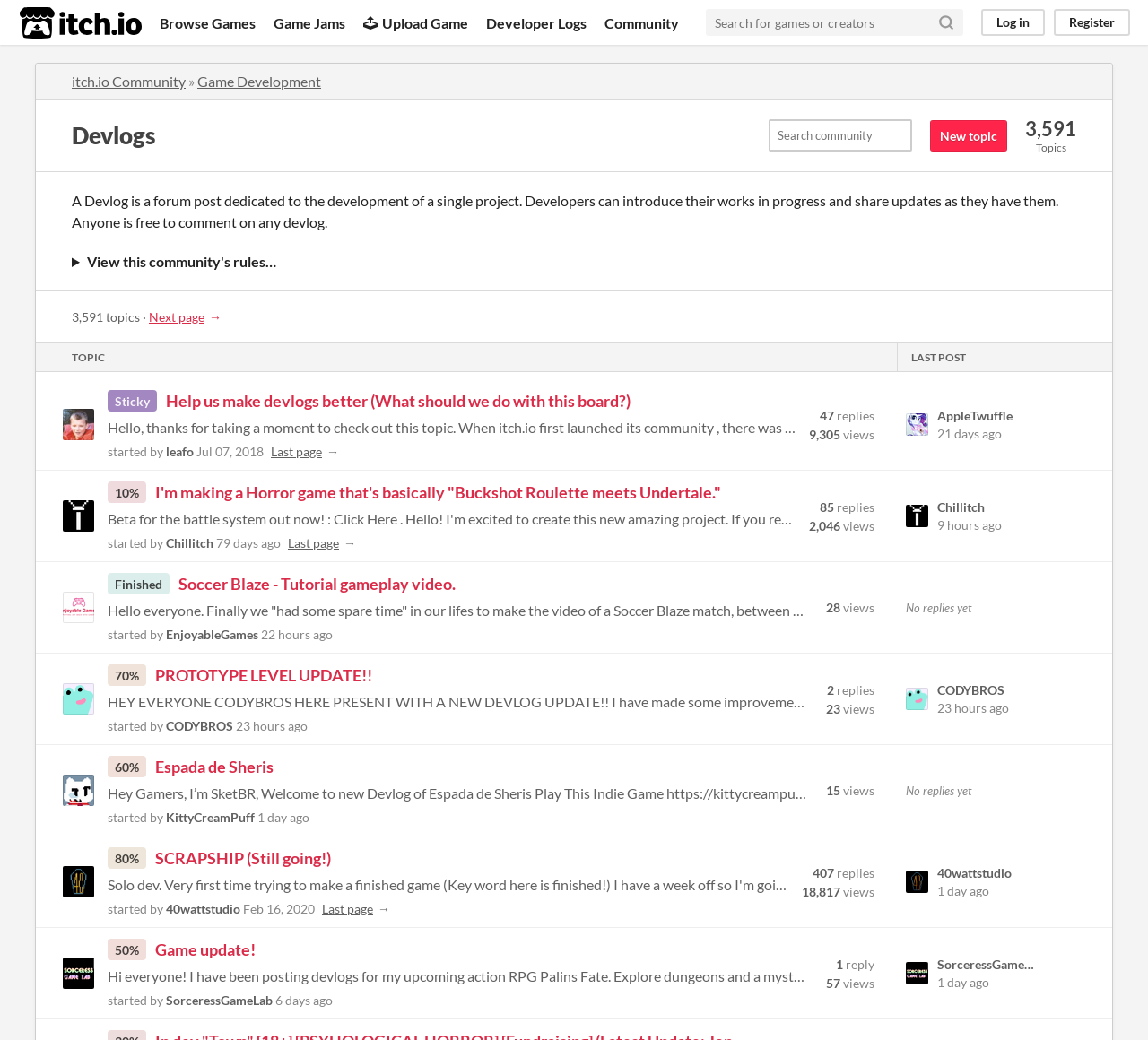Find the bounding box coordinates for the area that should be clicked to accomplish the instruction: "Search community".

[0.67, 0.115, 0.795, 0.146]